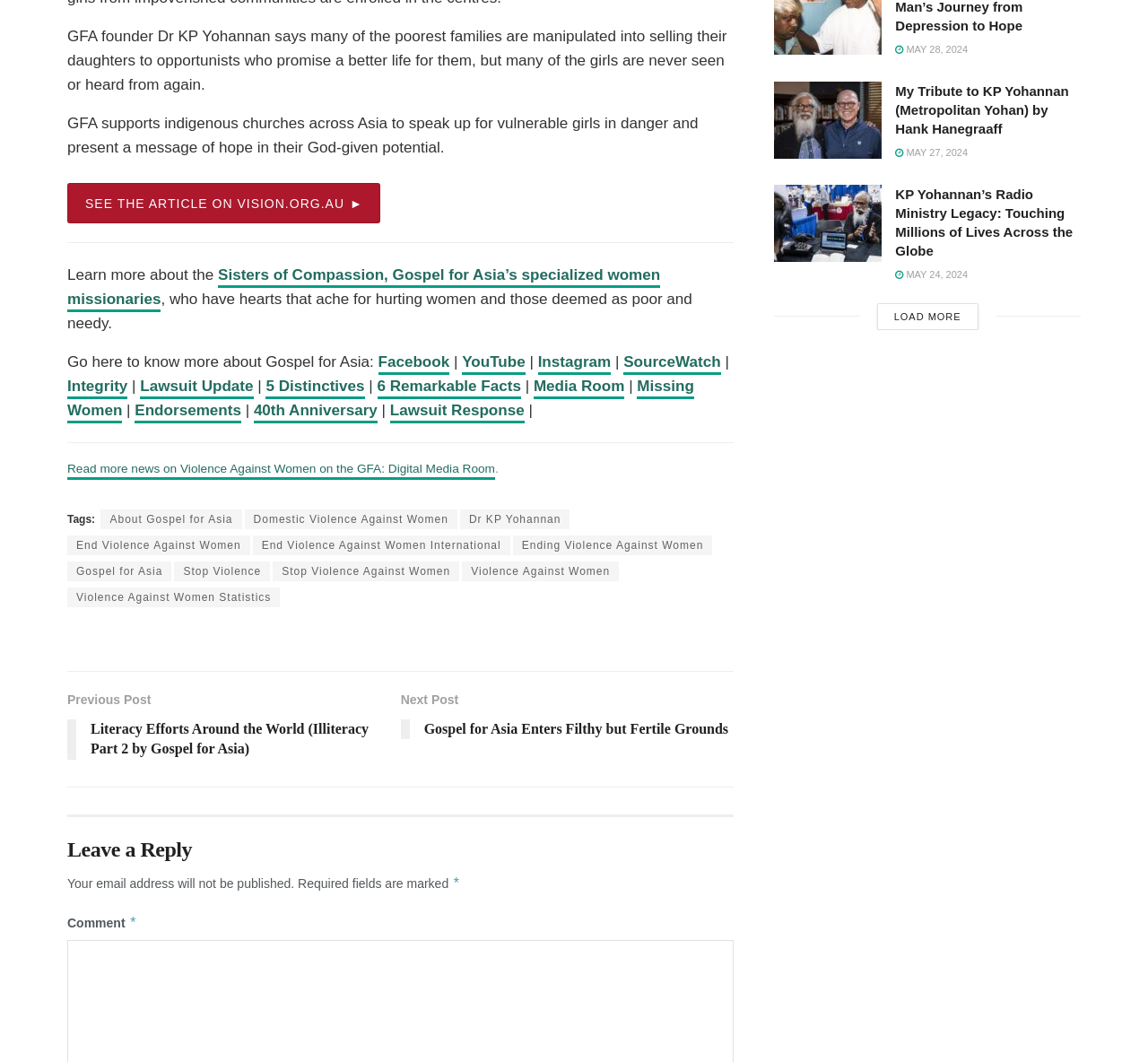Please specify the bounding box coordinates in the format (top-left x, top-left y, bottom-right x, bottom-right y), with values ranging from 0 to 1. Identify the bounding box for the UI component described as follows: Saratoga!

None